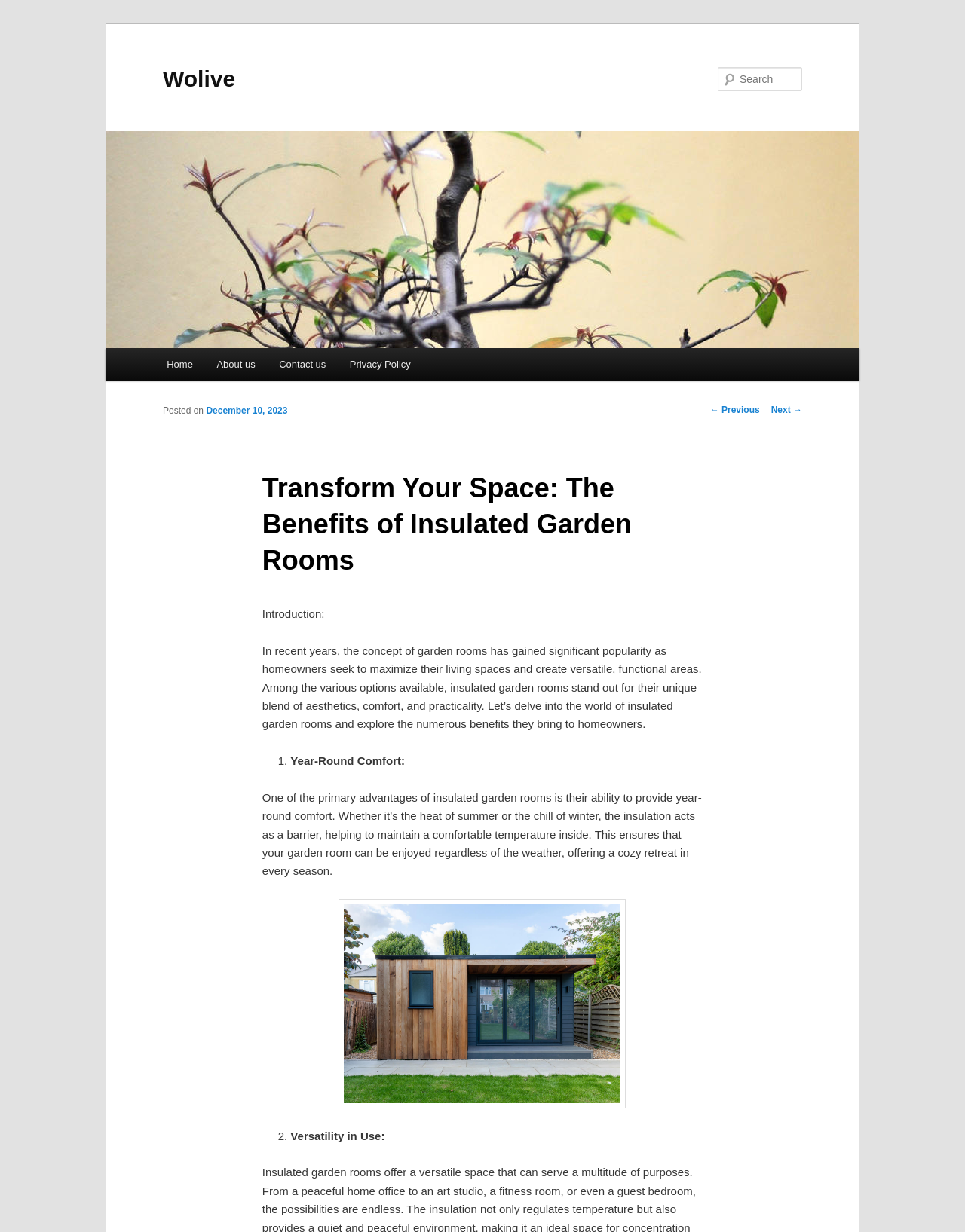Can you give a detailed response to the following question using the information from the image? Is there an image in the article?

There is an image in the article, as indicated by the image element with the bounding box coordinates [0.351, 0.73, 0.649, 0.9]. The image is likely related to the topic of insulated garden rooms.